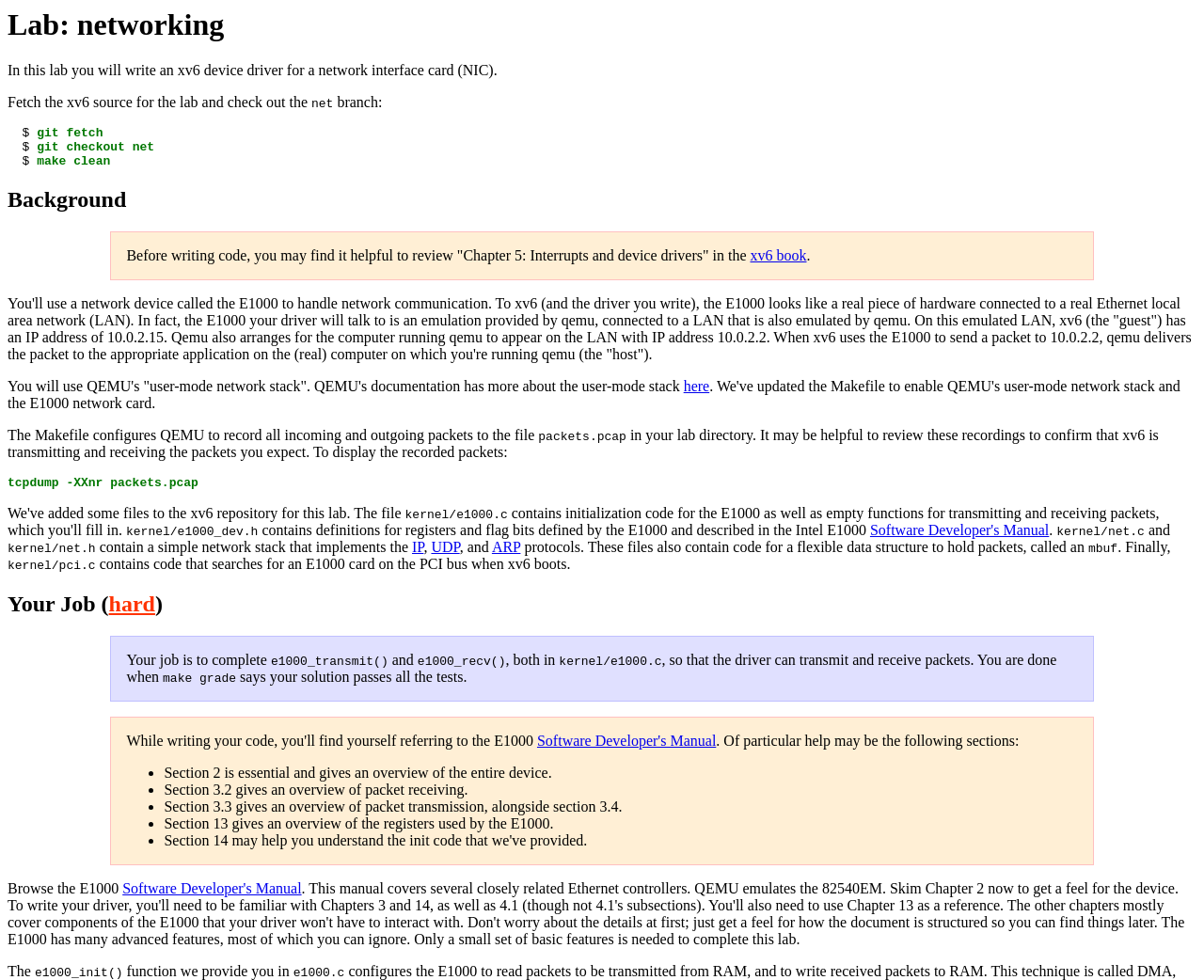Give a one-word or phrase response to the following question: What is the command to display recorded packets?

tcpdump -XXnr packets.pcap